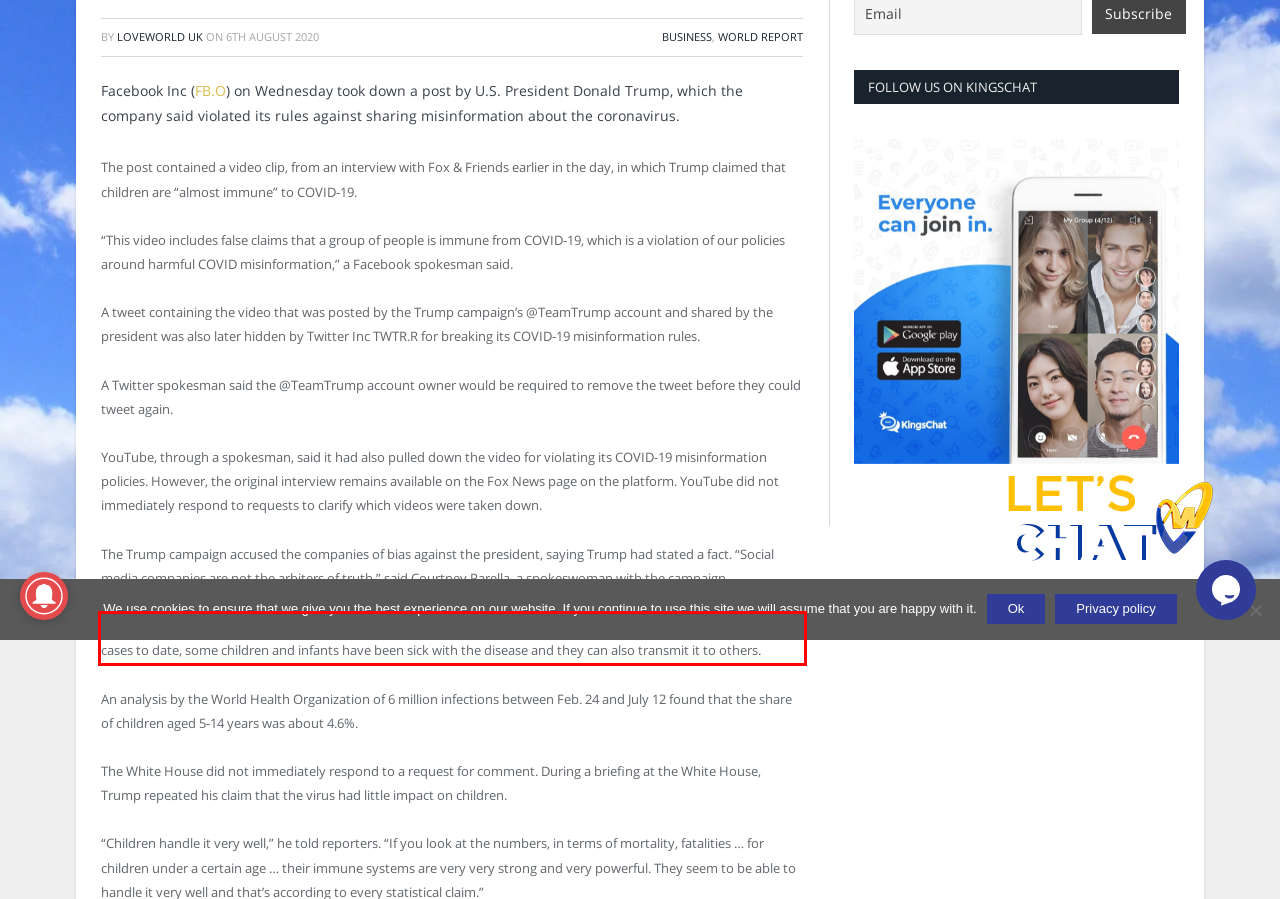In the screenshot of the webpage, find the red bounding box and perform OCR to obtain the text content restricted within this red bounding box.

The Centers for Disease Control and Prevention (CDC) has said that while adults make up most of the known COVID-19 cases to date, some children and infants have been sick with the disease and they can also transmit it to others.